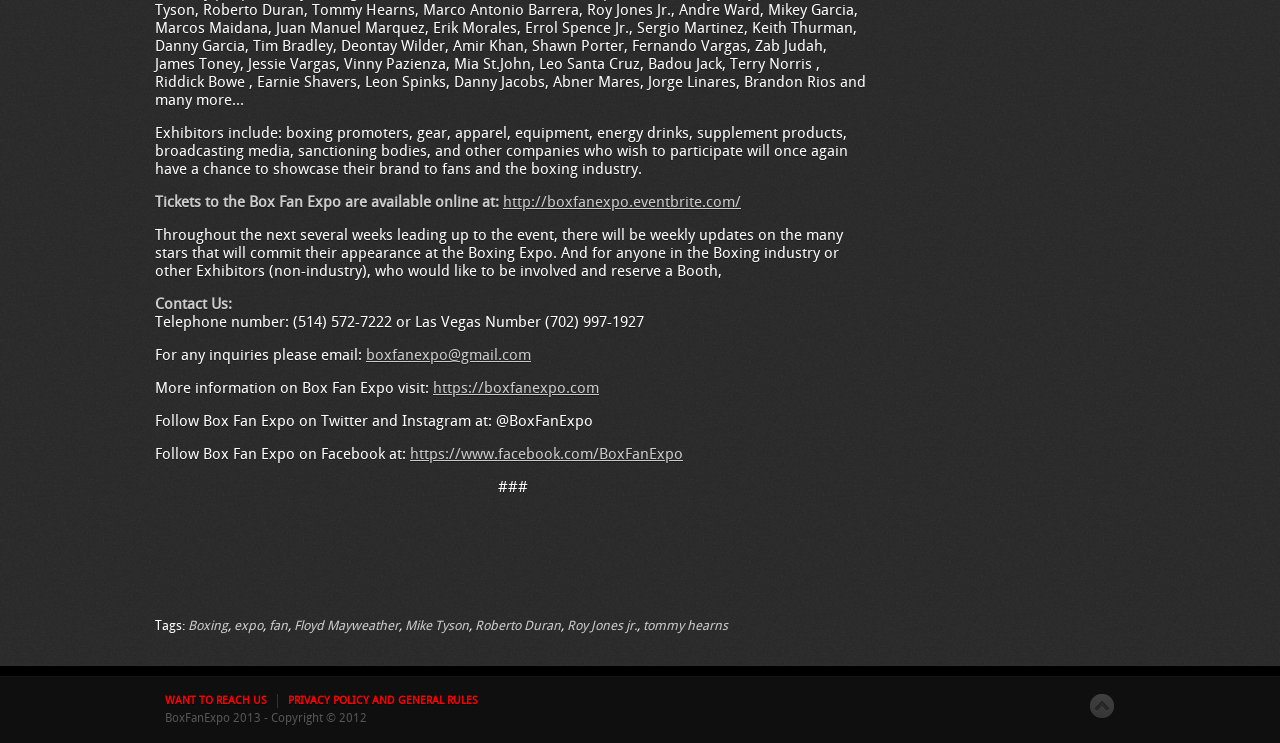How can one contact the organizers of the Box Fan Expo?
Please provide a detailed and thorough answer to the question.

The contact information is provided in the text 'Contact Us: Telephone number: (514) 572-7222 or Las Vegas Number (702) 997-1927' and 'For any inquiries please email: boxfanexpo@gmail.com'. This indicates that one can contact the organizers by calling the provided phone numbers or by sending an email to the specified email address.